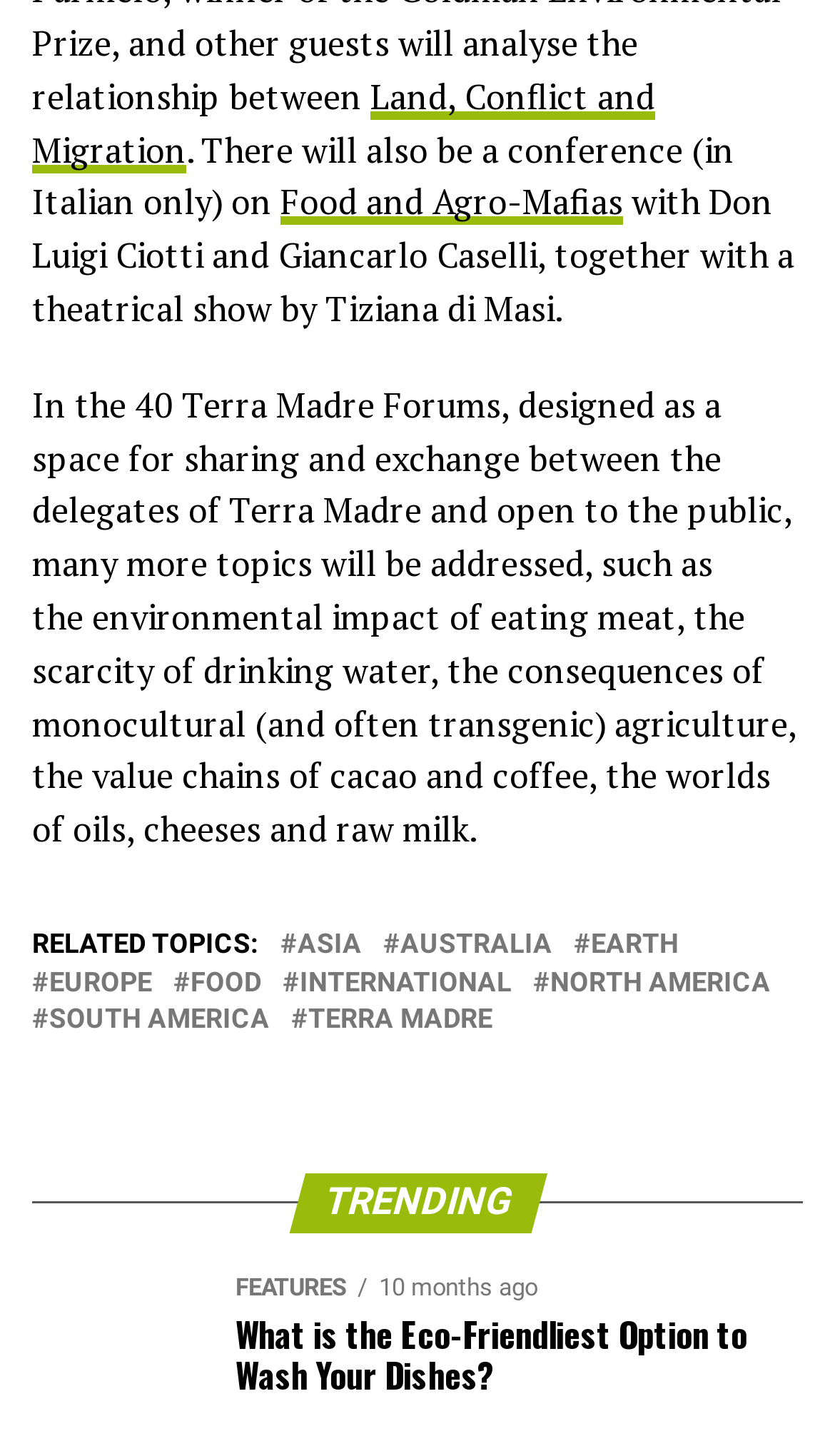Provide the bounding box coordinates of the section that needs to be clicked to accomplish the following instruction: "Read about 'Food and Agro-Mafias'."

[0.336, 0.123, 0.746, 0.155]